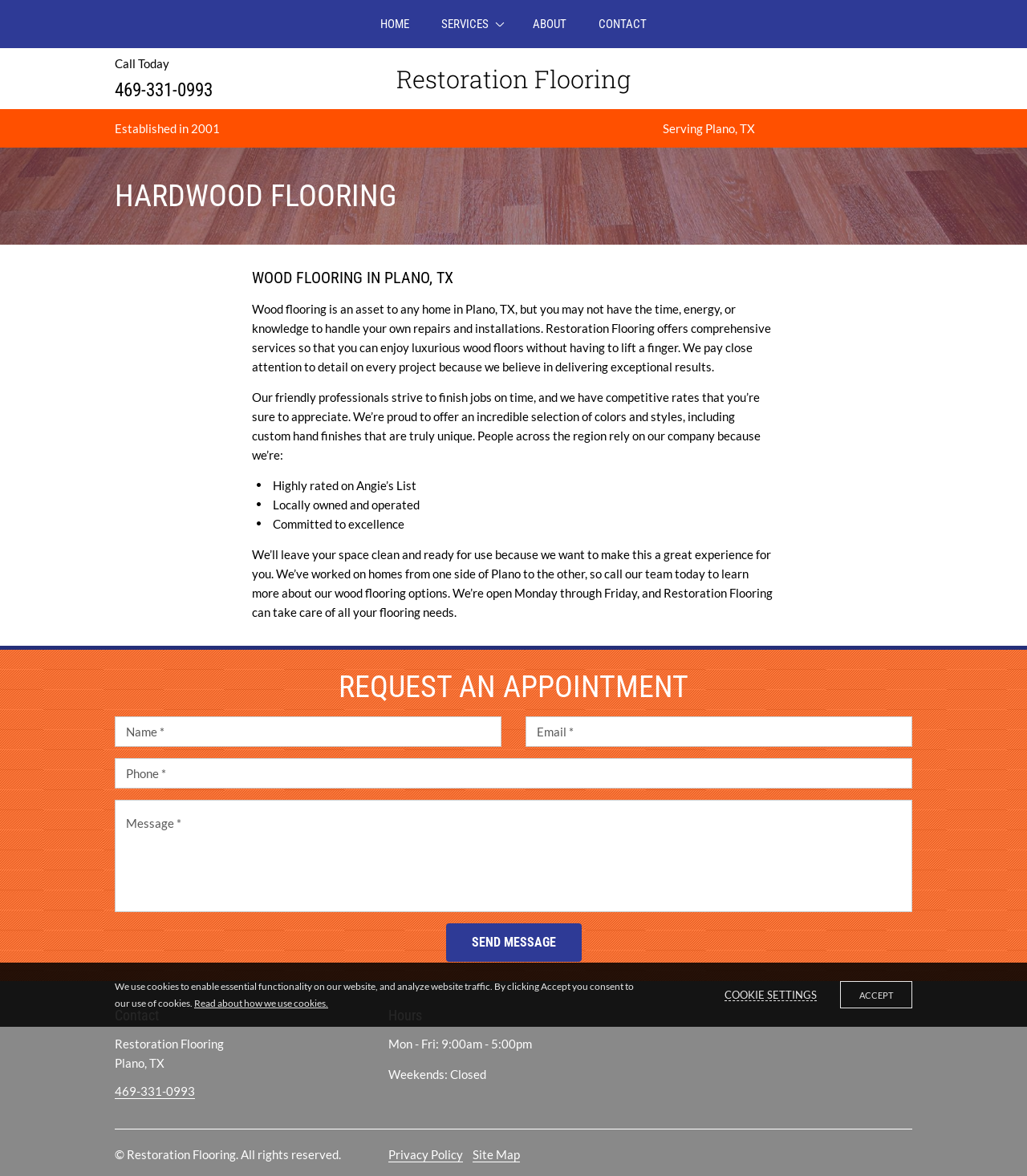Identify the bounding box coordinates for the region to click in order to carry out this instruction: "Click the CONTACT link". Provide the coordinates using four float numbers between 0 and 1, formatted as [left, top, right, bottom].

[0.567, 0.0, 0.645, 0.041]